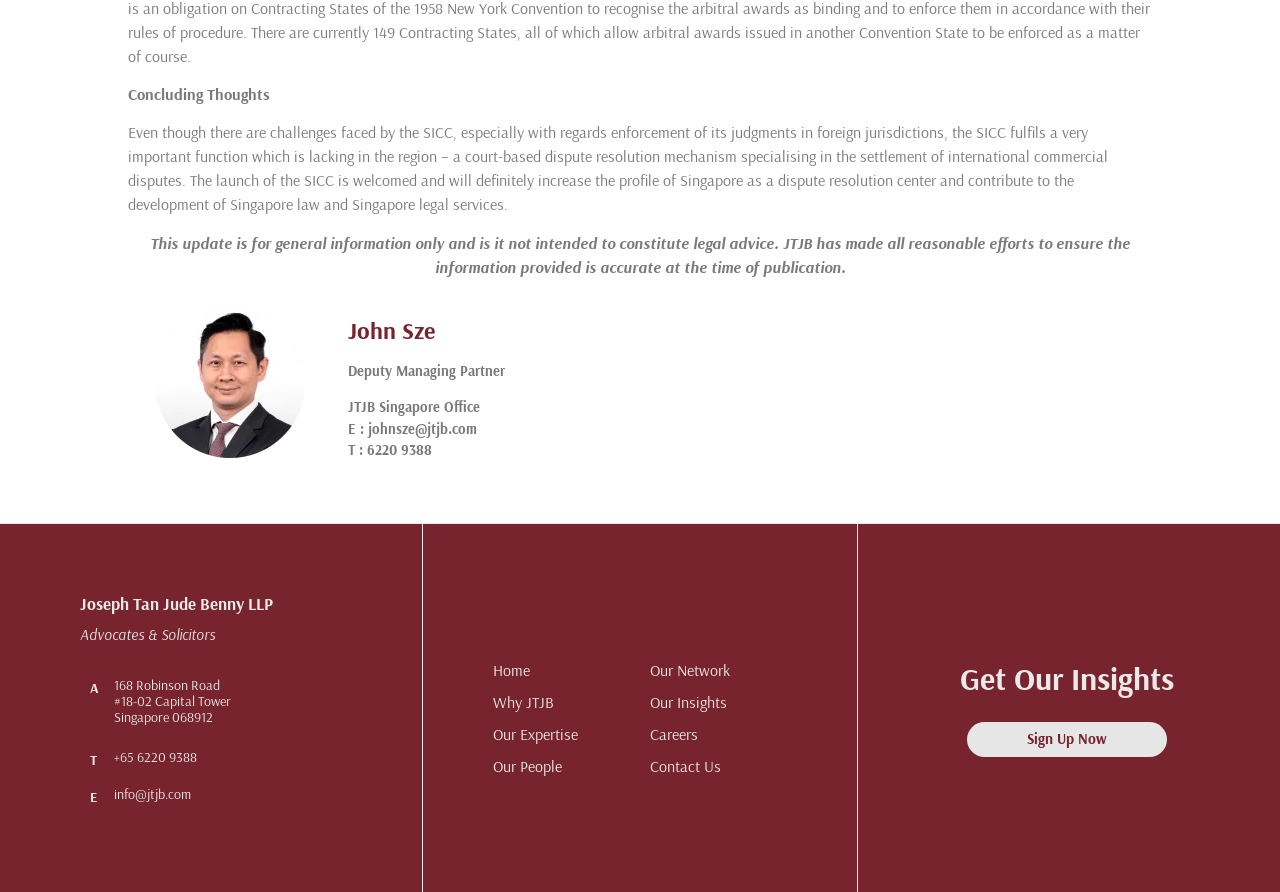Give a one-word or phrase response to the following question: What is the address of JTJB?

168 Robinson Road, #18-02 Capital Tower, Singapore 068912